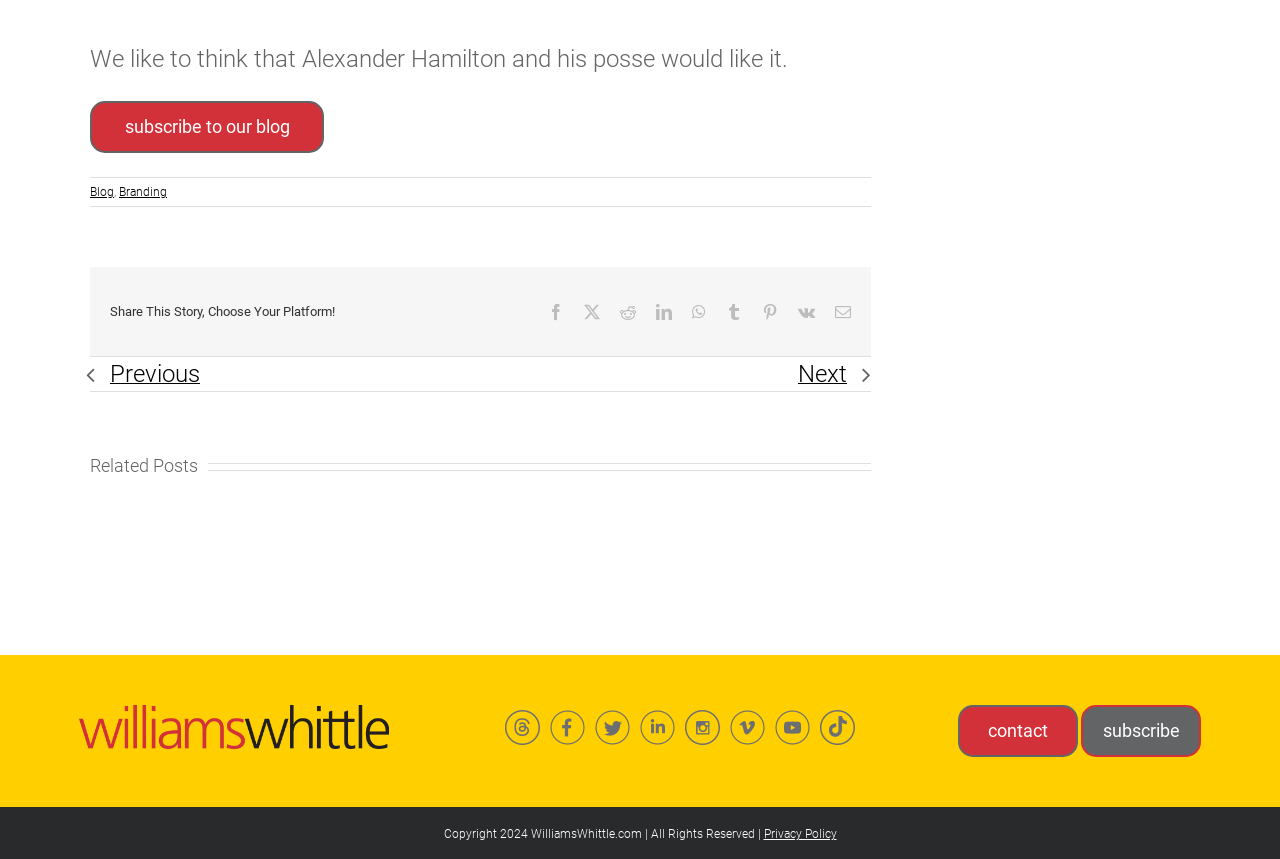How many social media platforms are available to share the story?
Could you answer the question in a detailed manner, providing as much information as possible?

I examined the links in the section with the heading 'Share This Story, Choose Your Platform!' and counted the number of social media platforms available to share the story. There are 9 links, each representing a different platform.